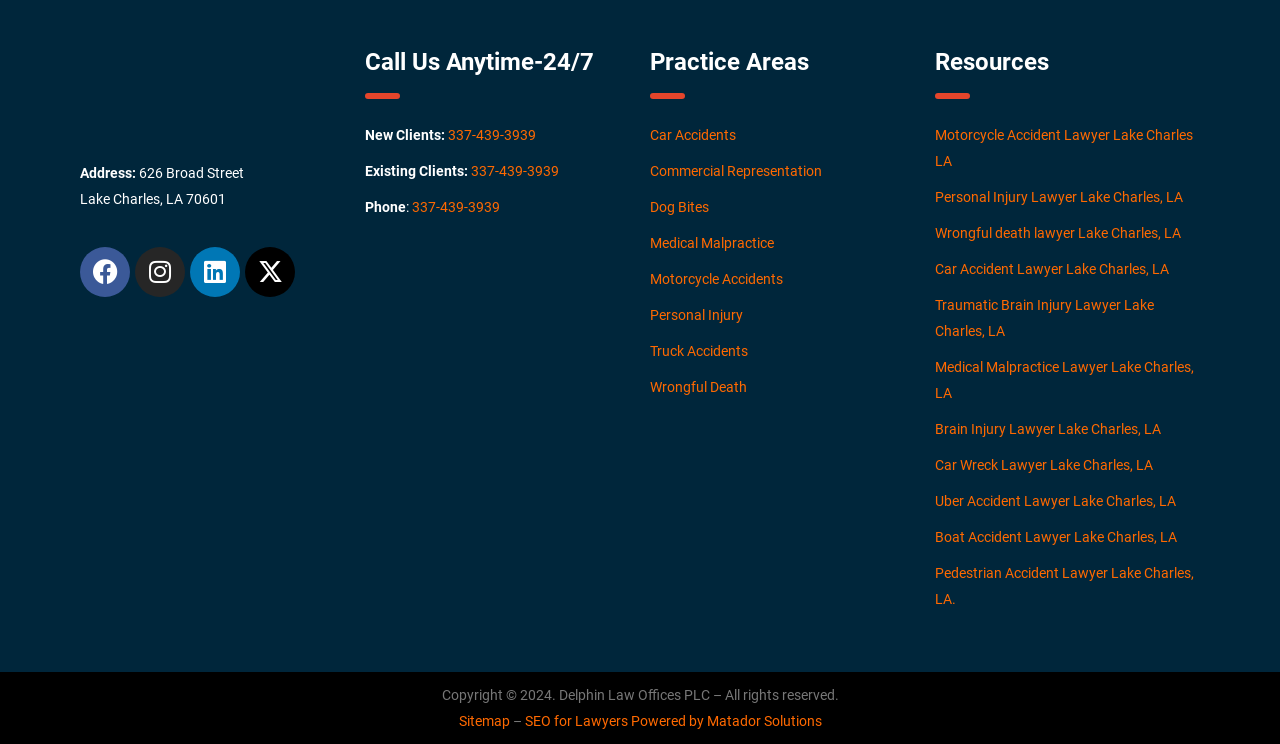Indicate the bounding box coordinates of the element that needs to be clicked to satisfy the following instruction: "Learn about Car Accidents". The coordinates should be four float numbers between 0 and 1, i.e., [left, top, right, bottom].

[0.508, 0.17, 0.575, 0.192]